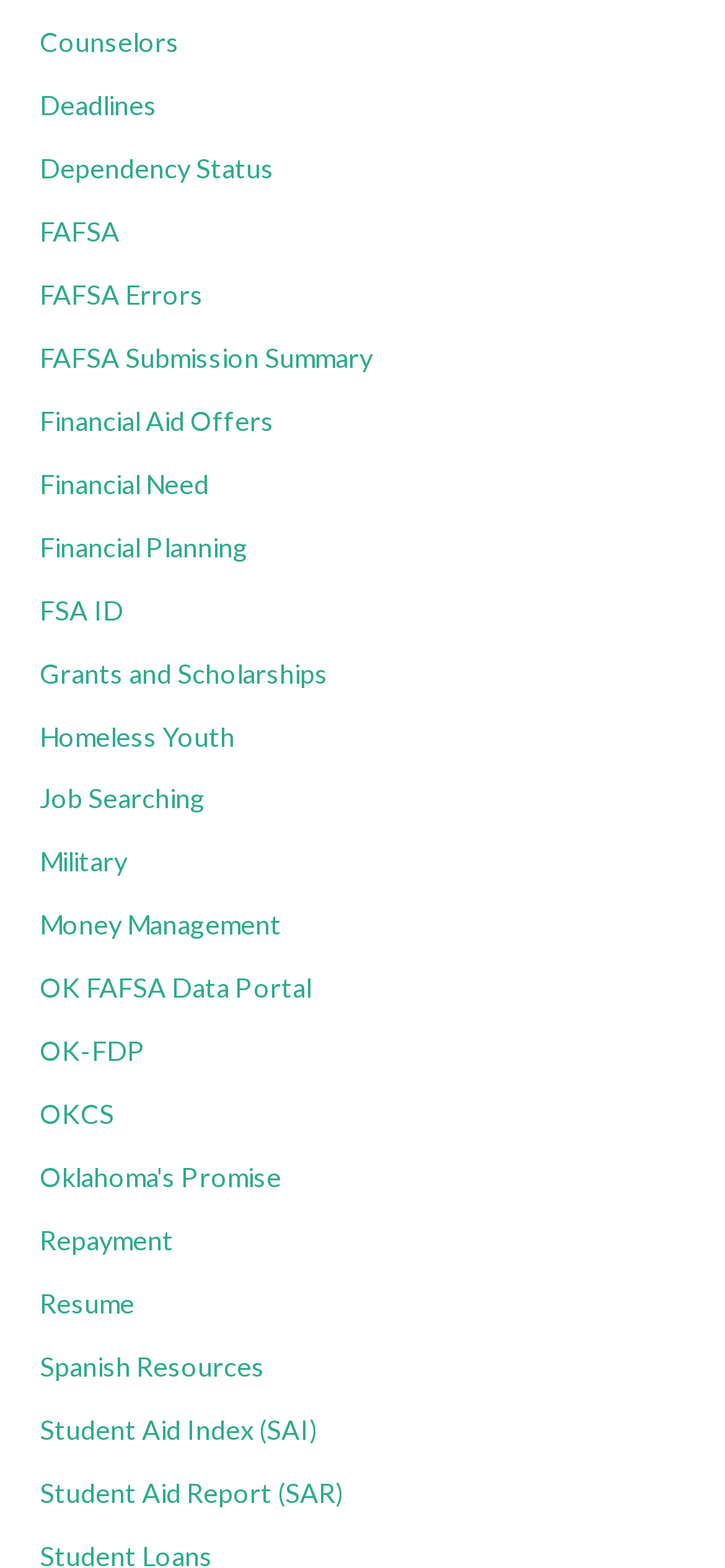Predict the bounding box for the UI component with the following description: "Spanish Resources".

[0.055, 0.861, 0.365, 0.881]